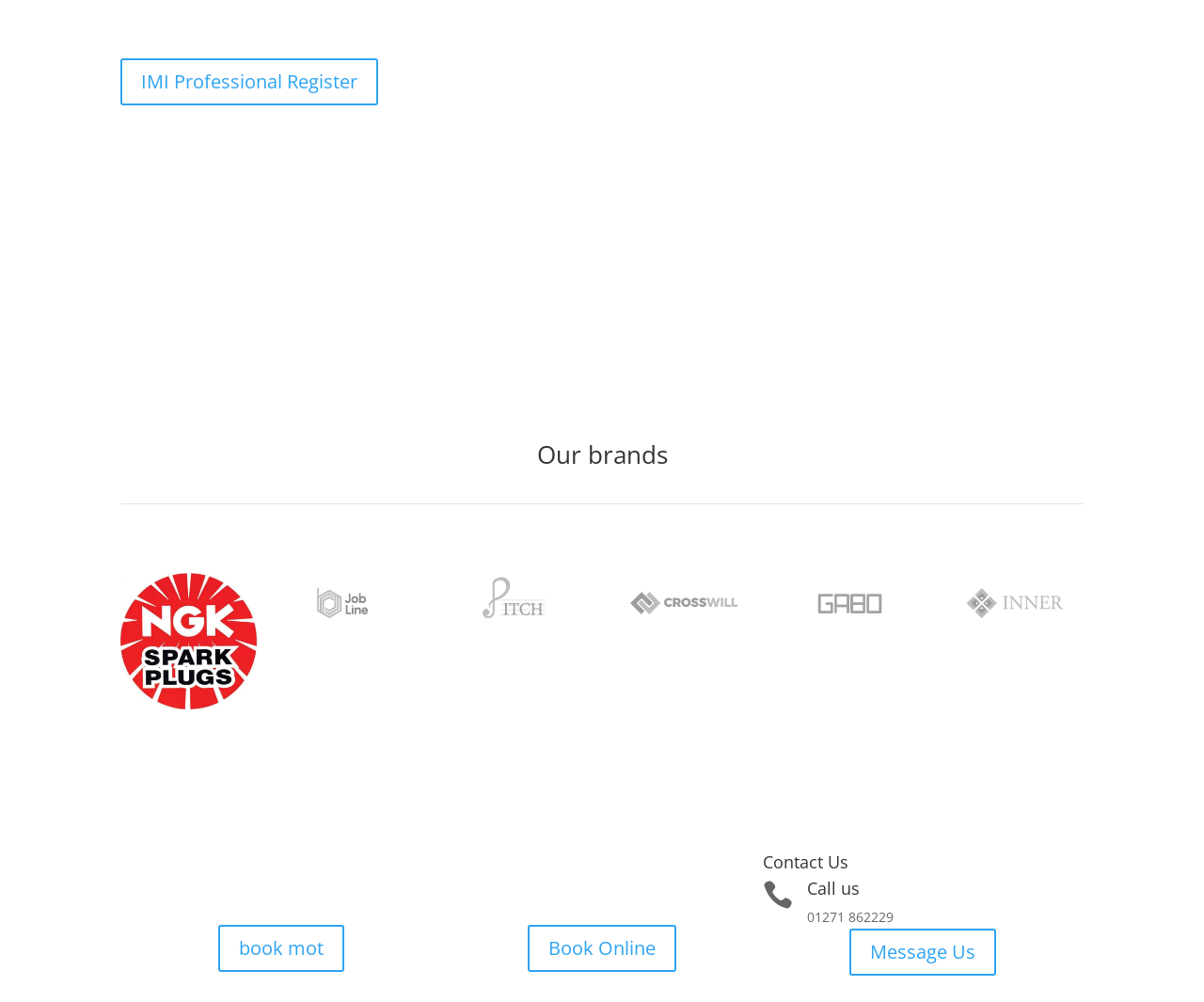Given the description "book mot", determine the bounding box of the corresponding UI element.

[0.181, 0.923, 0.286, 0.97]